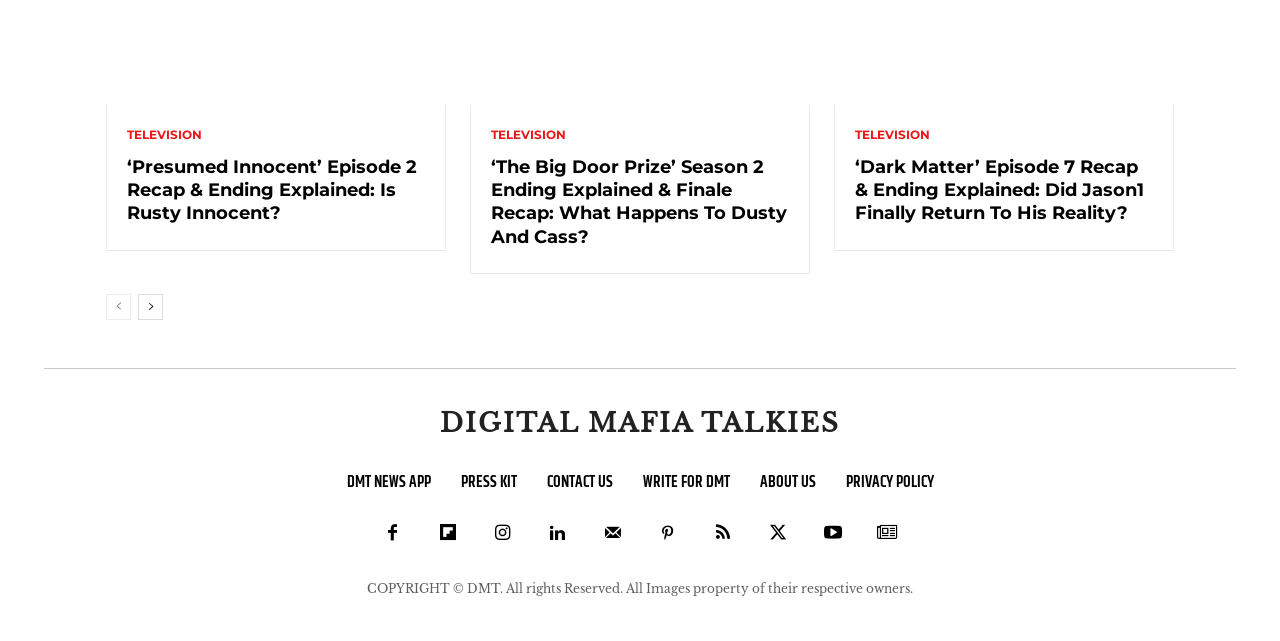Select the bounding box coordinates of the element I need to click to carry out the following instruction: "read about 'Presumed Innocent' episode 2 recap".

[0.099, 0.243, 0.332, 0.352]